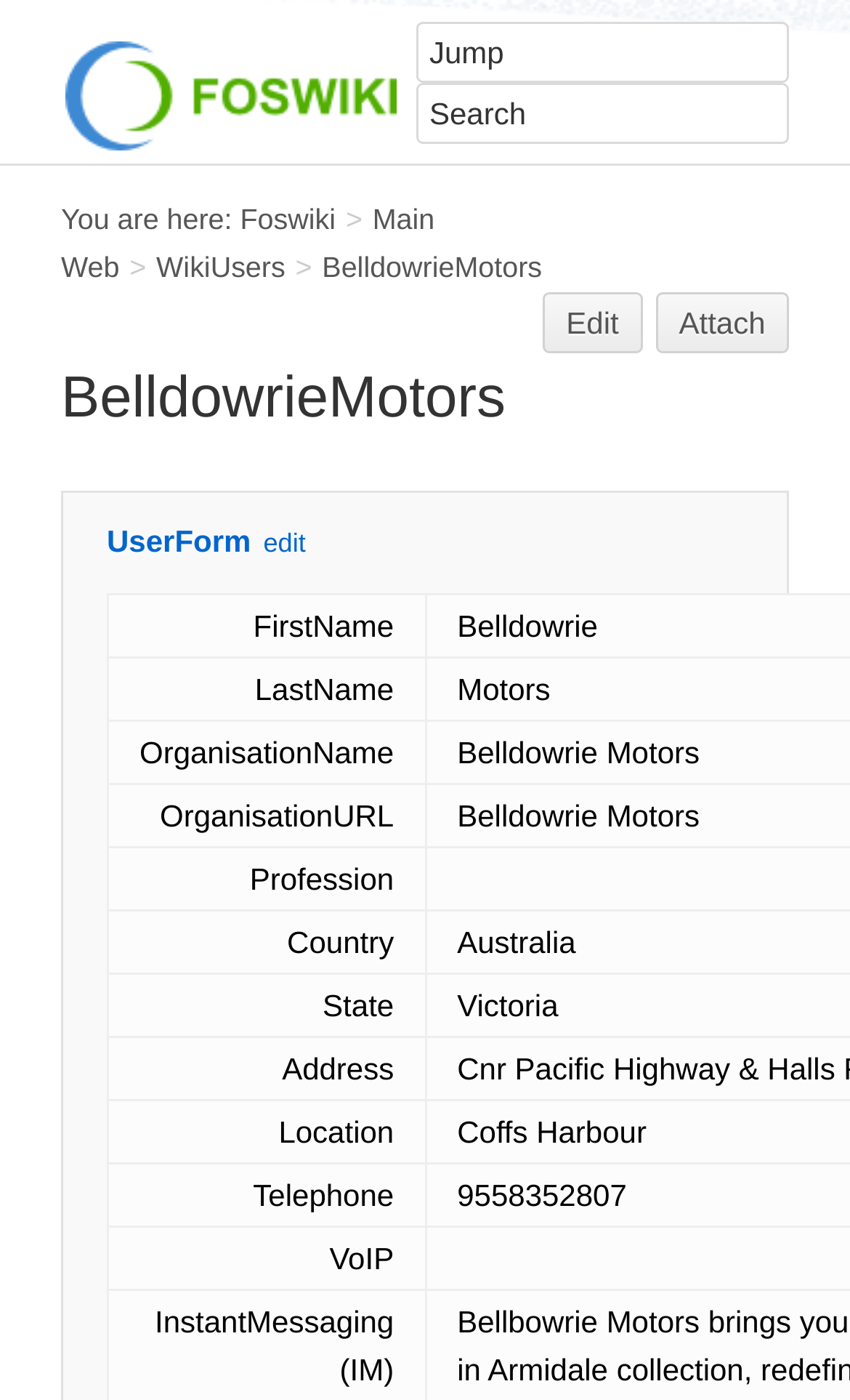Please find the bounding box coordinates of the element that must be clicked to perform the given instruction: "Search for something". The coordinates should be four float numbers from 0 to 1, i.e., [left, top, right, bottom].

[0.49, 0.016, 0.928, 0.059]